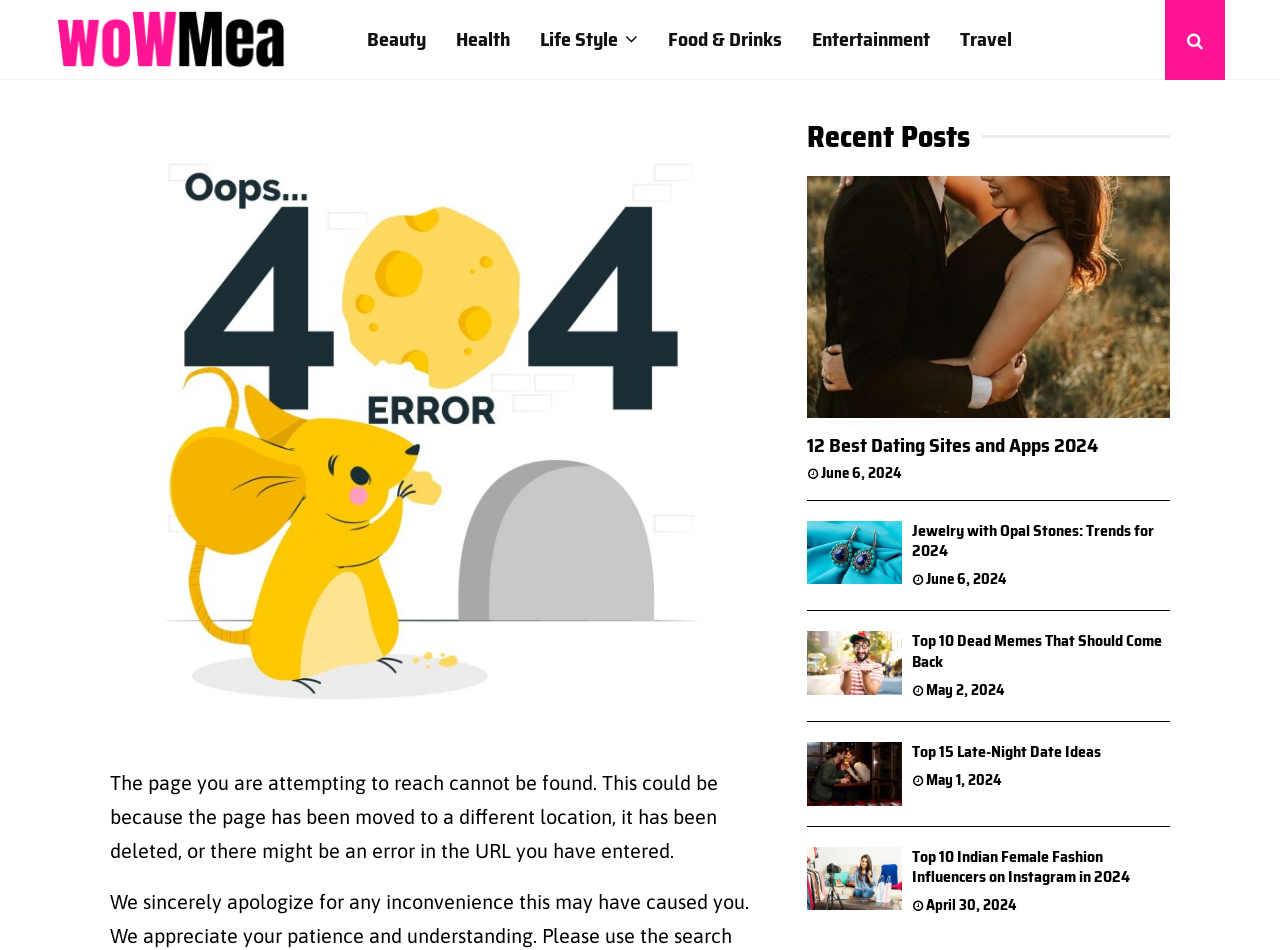Please identify the bounding box coordinates of the element's region that should be clicked to execute the following instruction: "Read the article about 12 Best Dating Sites and Apps 2024". The bounding box coordinates must be four float numbers between 0 and 1, i.e., [left, top, right, bottom].

[0.63, 0.185, 0.914, 0.44]